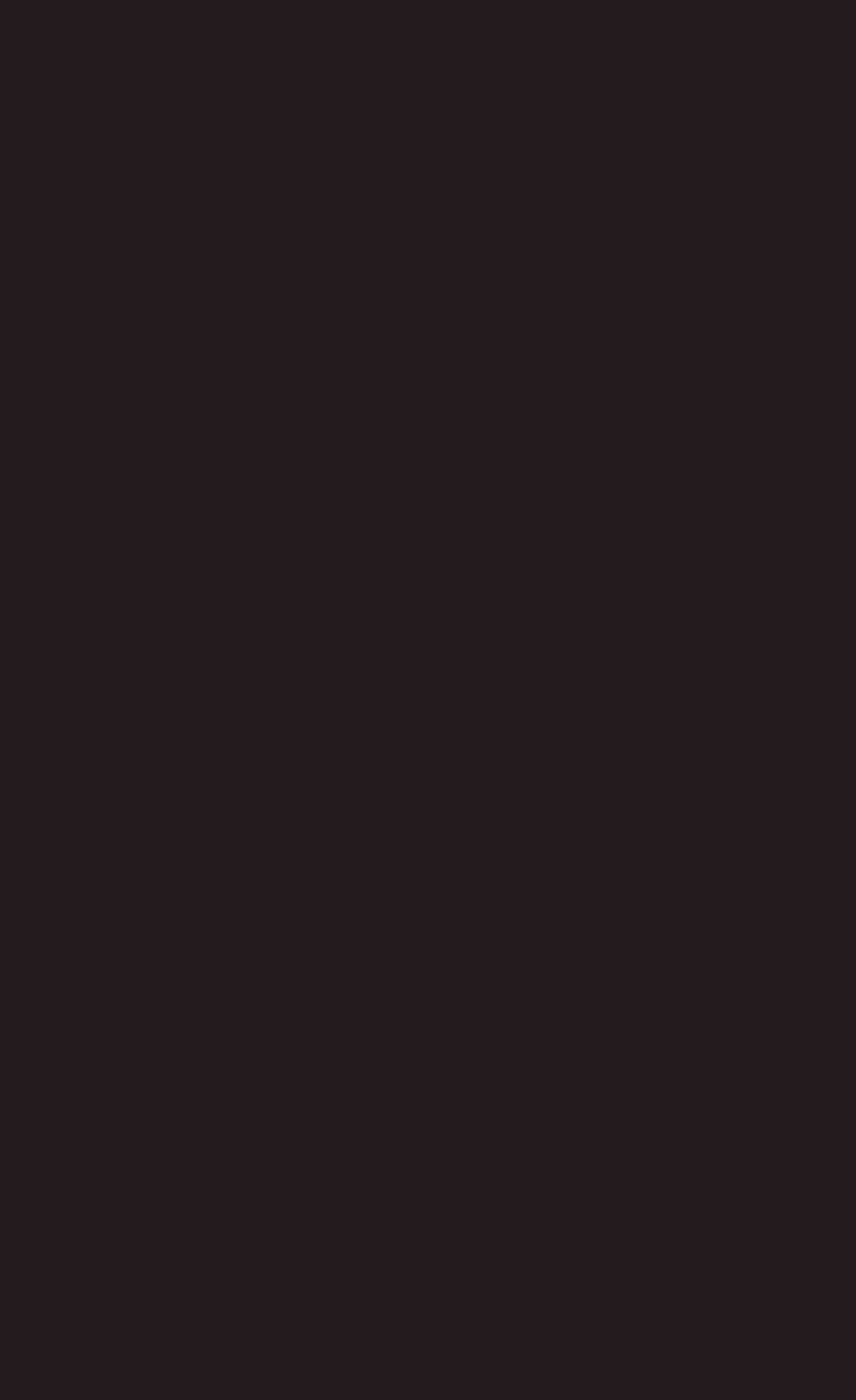What is the organization's name?
Please provide a single word or phrase answer based on the image.

Adrian Brinkerhoff Poetry Foundation